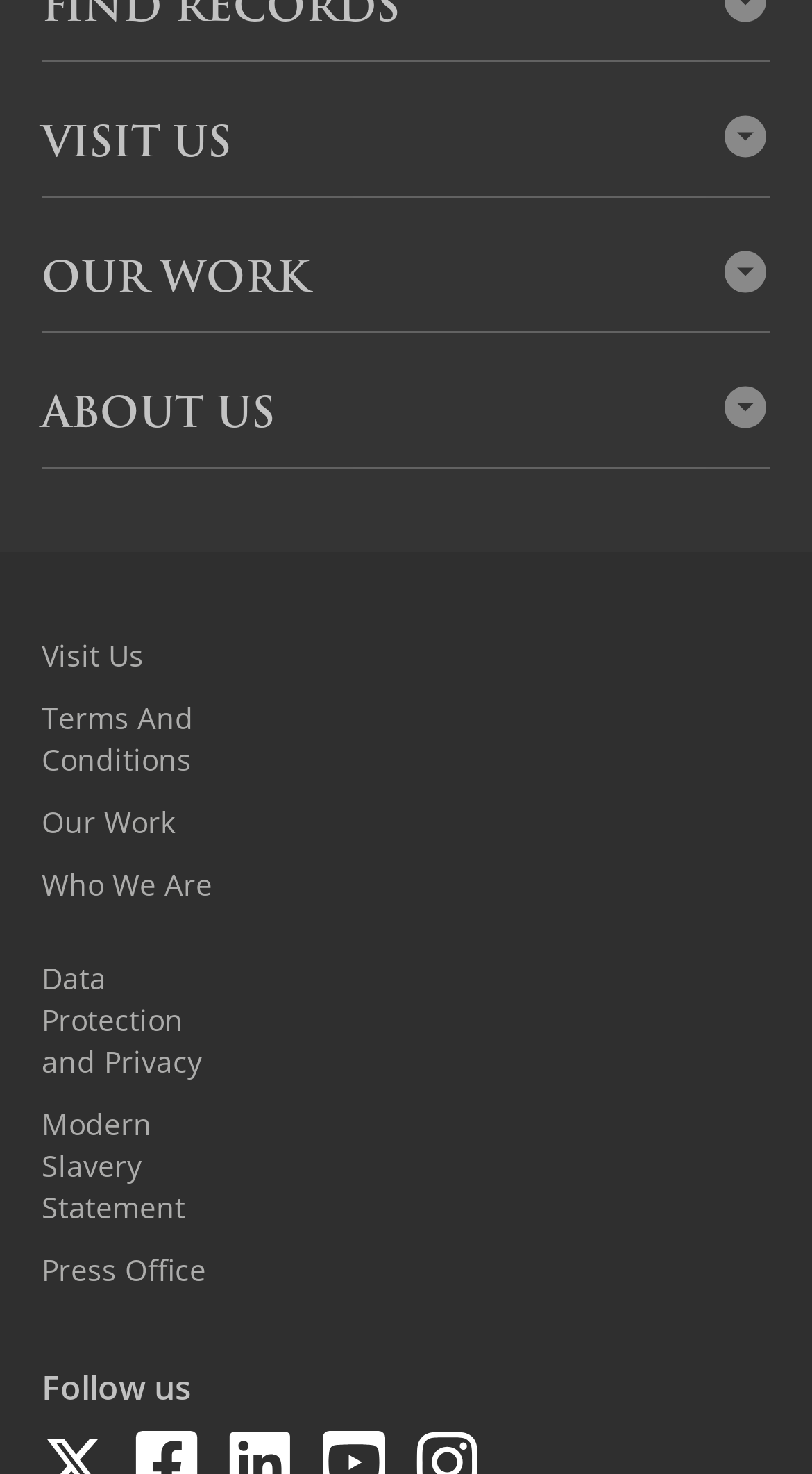Identify the bounding box coordinates of the clickable section necessary to follow the following instruction: "Explore our archives". The coordinates should be presented as four float numbers from 0 to 1, i.e., [left, top, right, bottom].

[0.051, 0.172, 0.949, 0.217]